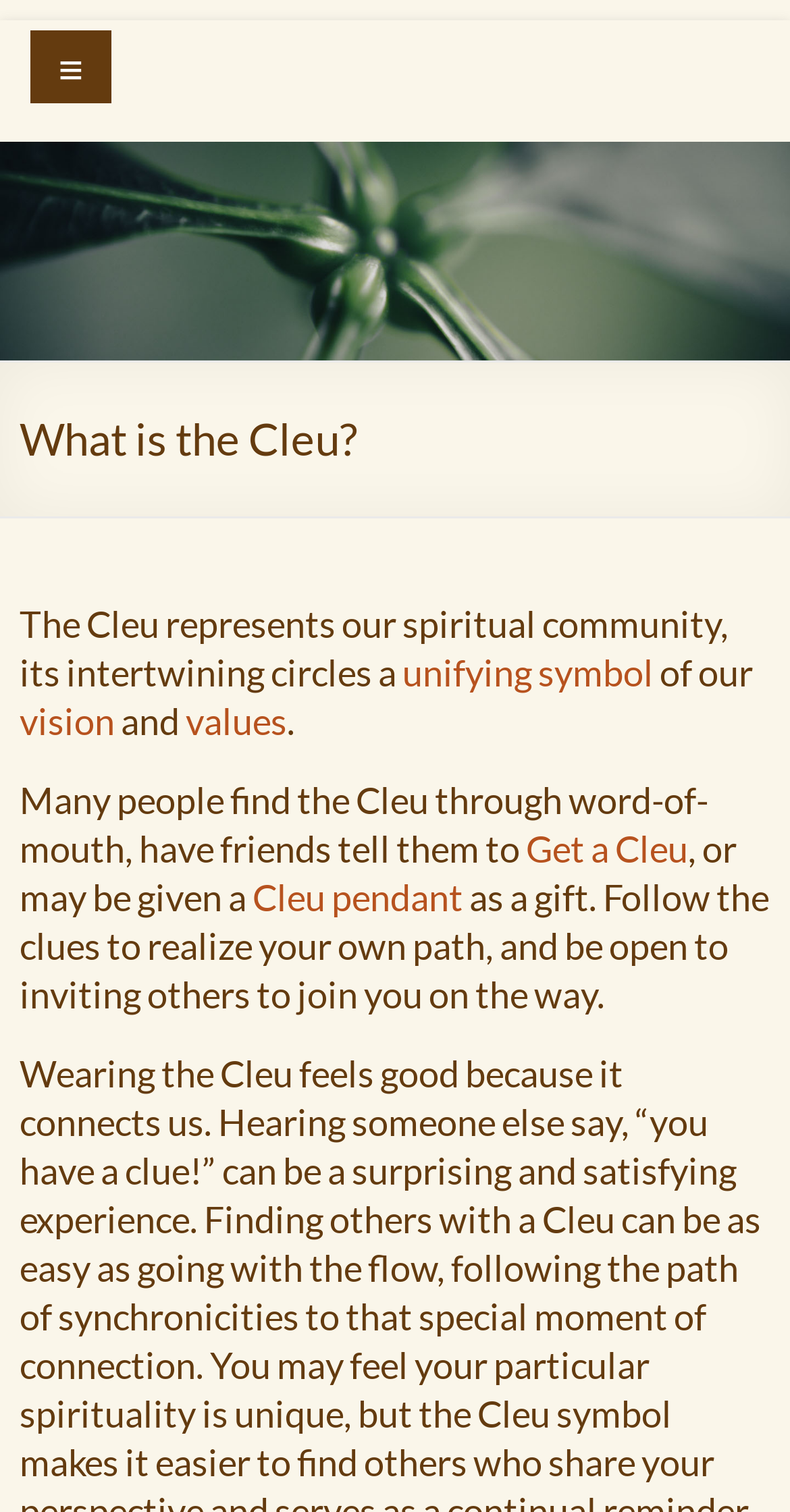What is the main idea of the Cleu?
Give a thorough and detailed response to the question.

The main idea of the Cleu is to follow your own path and be open to inviting others to join you, as mentioned in the text 'Follow the clues to realize your own path, and be open to inviting others to join you on the way'.